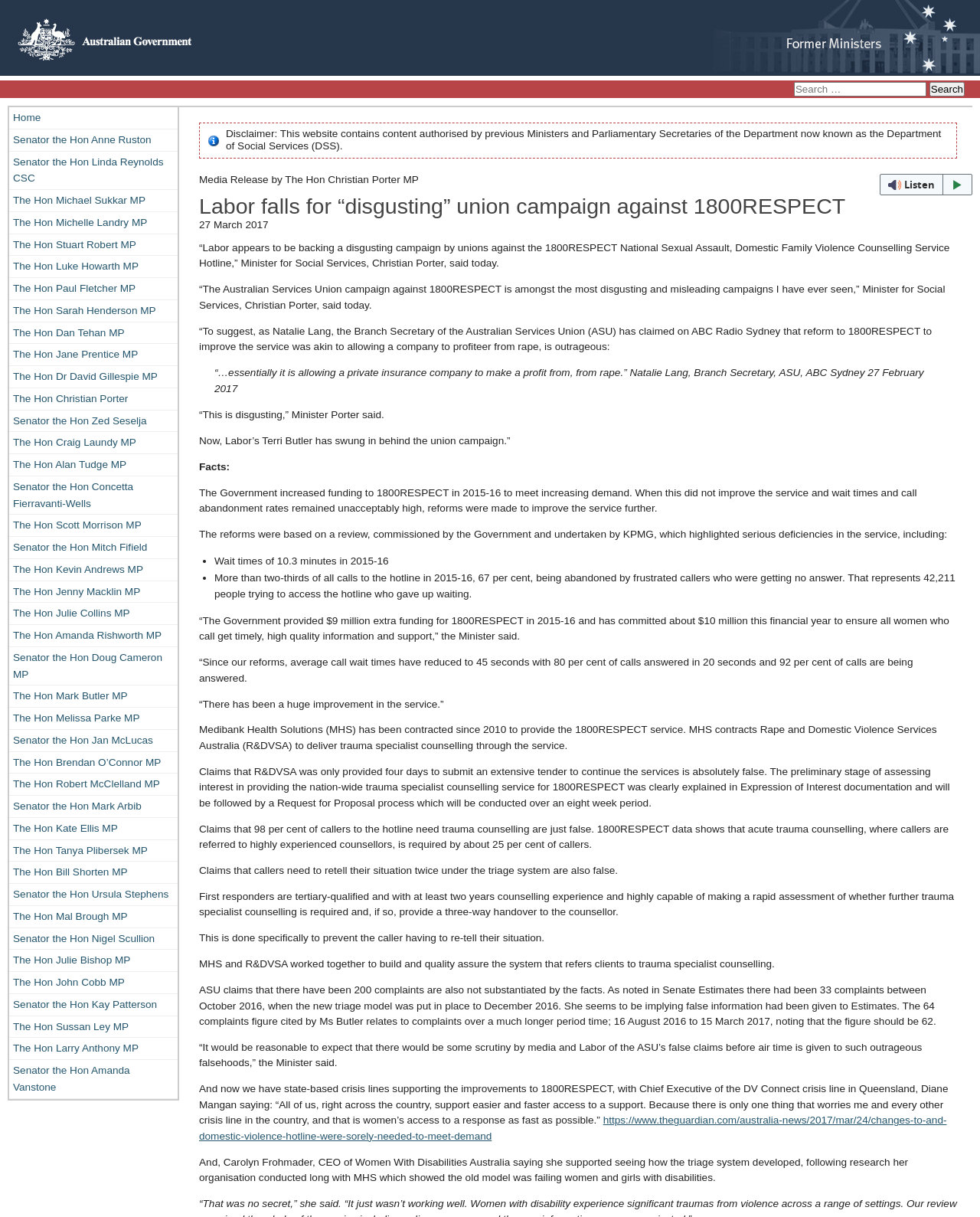Who is the Minister for Social Services?
Analyze the screenshot and provide a detailed answer to the question.

The answer can be found in the text where it says '“Labor appears to be backing a disgusting campaign by unions against the 1800RESPECT National Sexual Assault, Domestic Family Violence Counselling Service Hotline,” Minister for Social Services, Christian Porter, said today.'